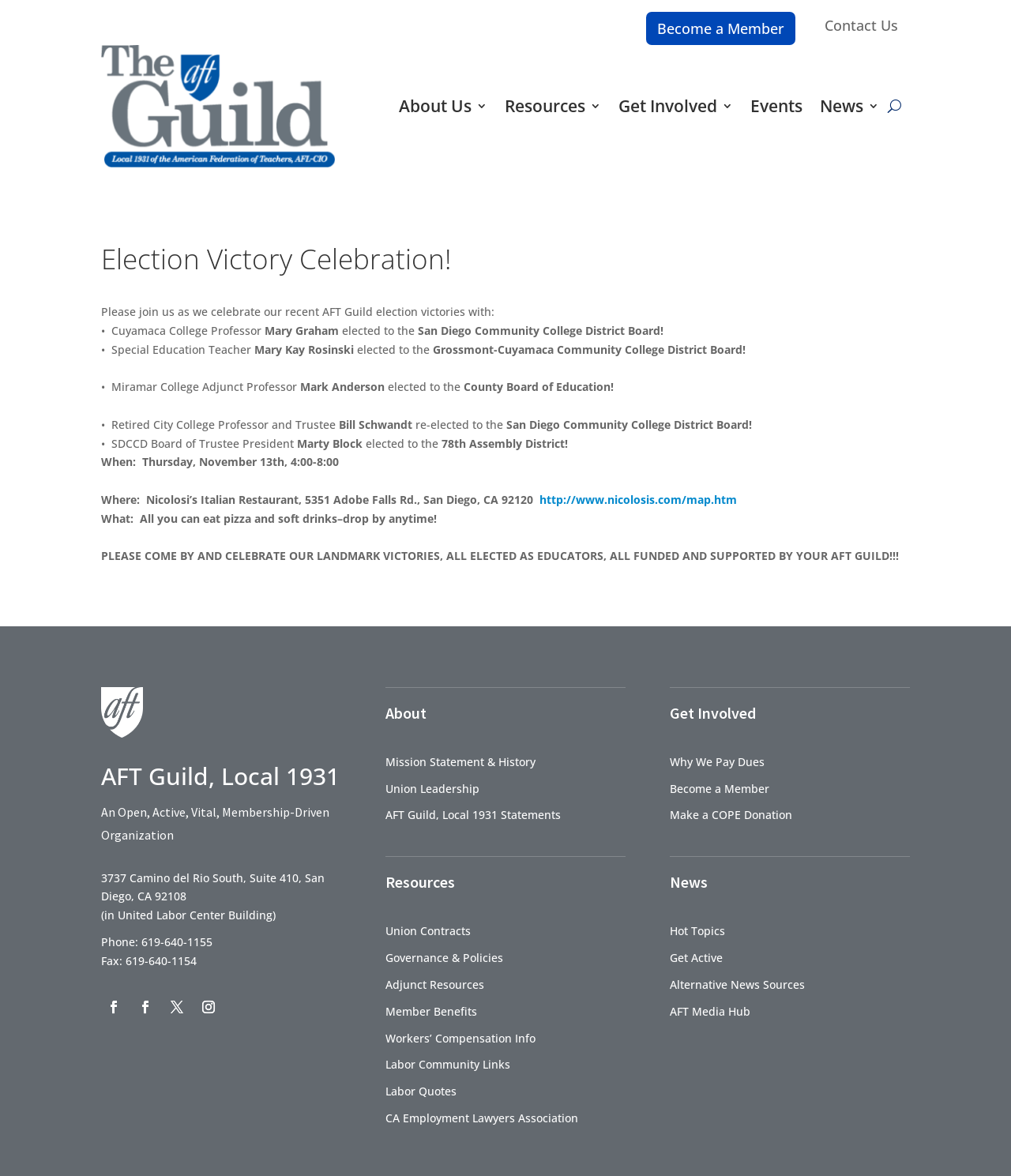What is the principal heading displayed on the webpage?

Election Victory Celebration!